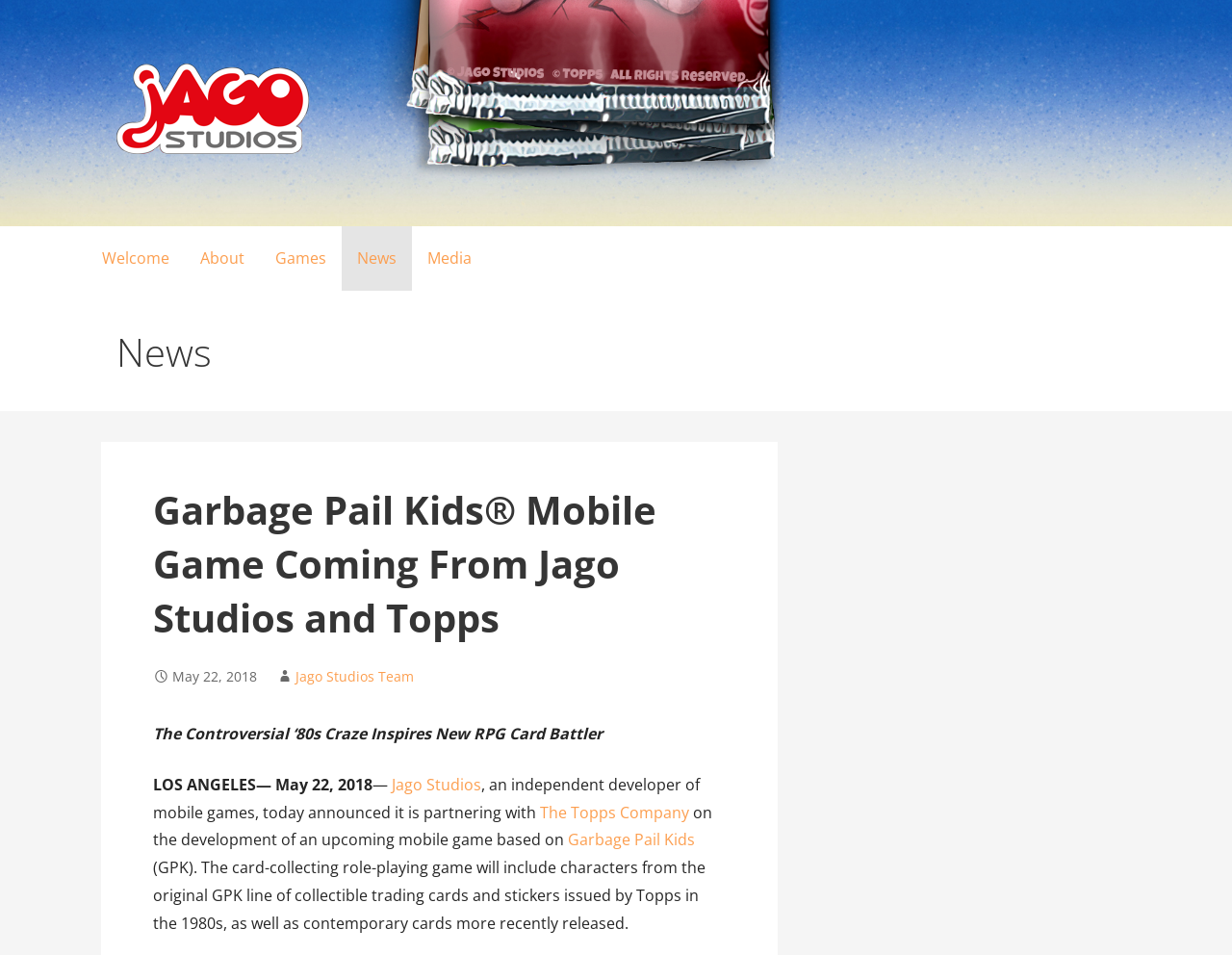What is the company partnering with Jago Studios for the game development?
Using the details shown in the screenshot, provide a comprehensive answer to the question.

The webpage mentions that Jago Studios is partnering with 'The Topps Company' for the development of the mobile game. This is evident from the link element with the text 'The Topps Company'.